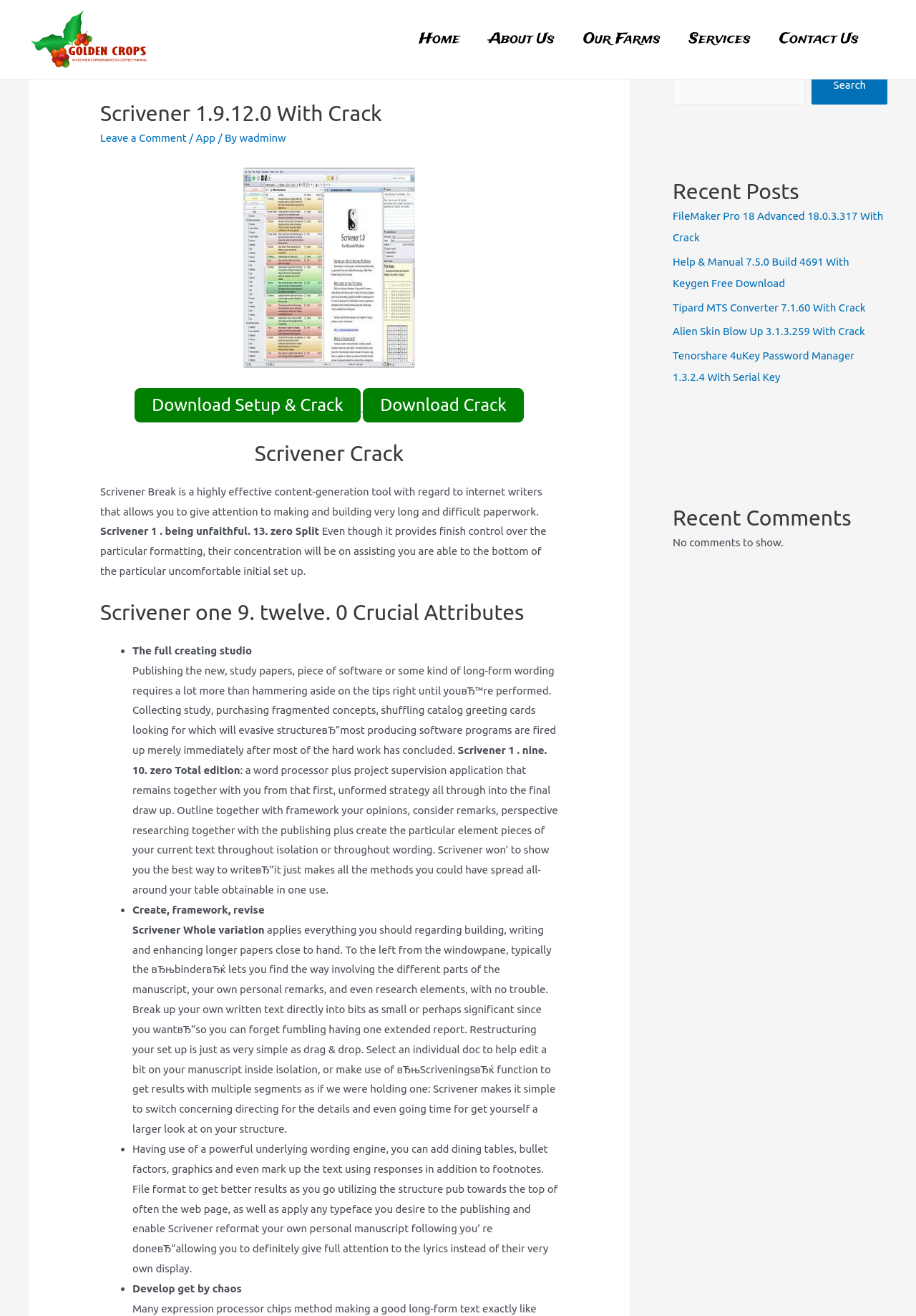Analyze the image and give a detailed response to the question:
What is the function of the 'binder' in Scrivener?

I found a description of the 'binder' feature in Scrivener, which allows users to navigate and organize different parts of their manuscript, including notes, research, and written text.